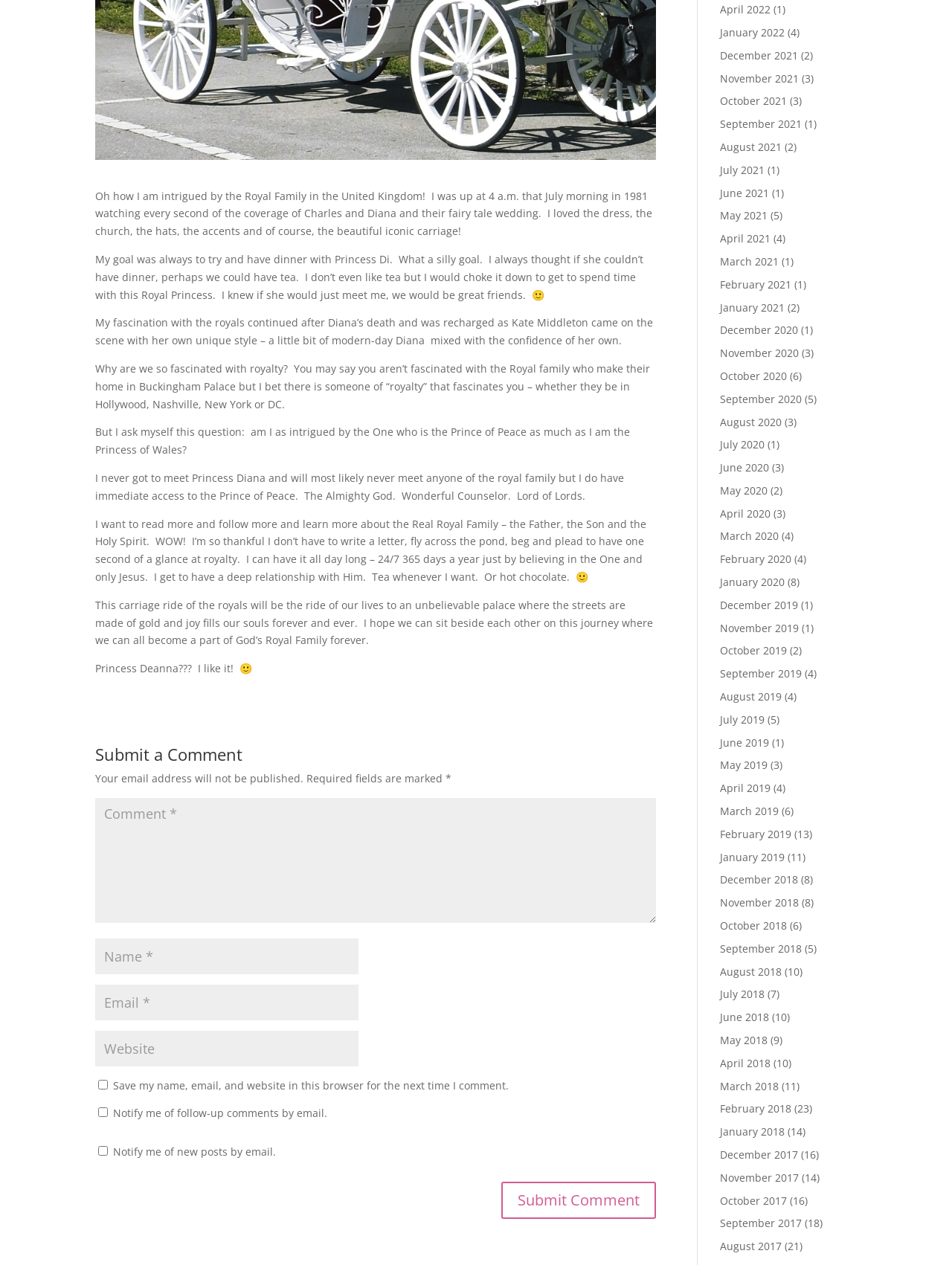Identify the bounding box of the UI element described as follows: "input value="Email *" aria-describedby="email-notes" name="email"". Provide the coordinates as four float numbers in the range of 0 to 1 [left, top, right, bottom].

[0.1, 0.778, 0.377, 0.806]